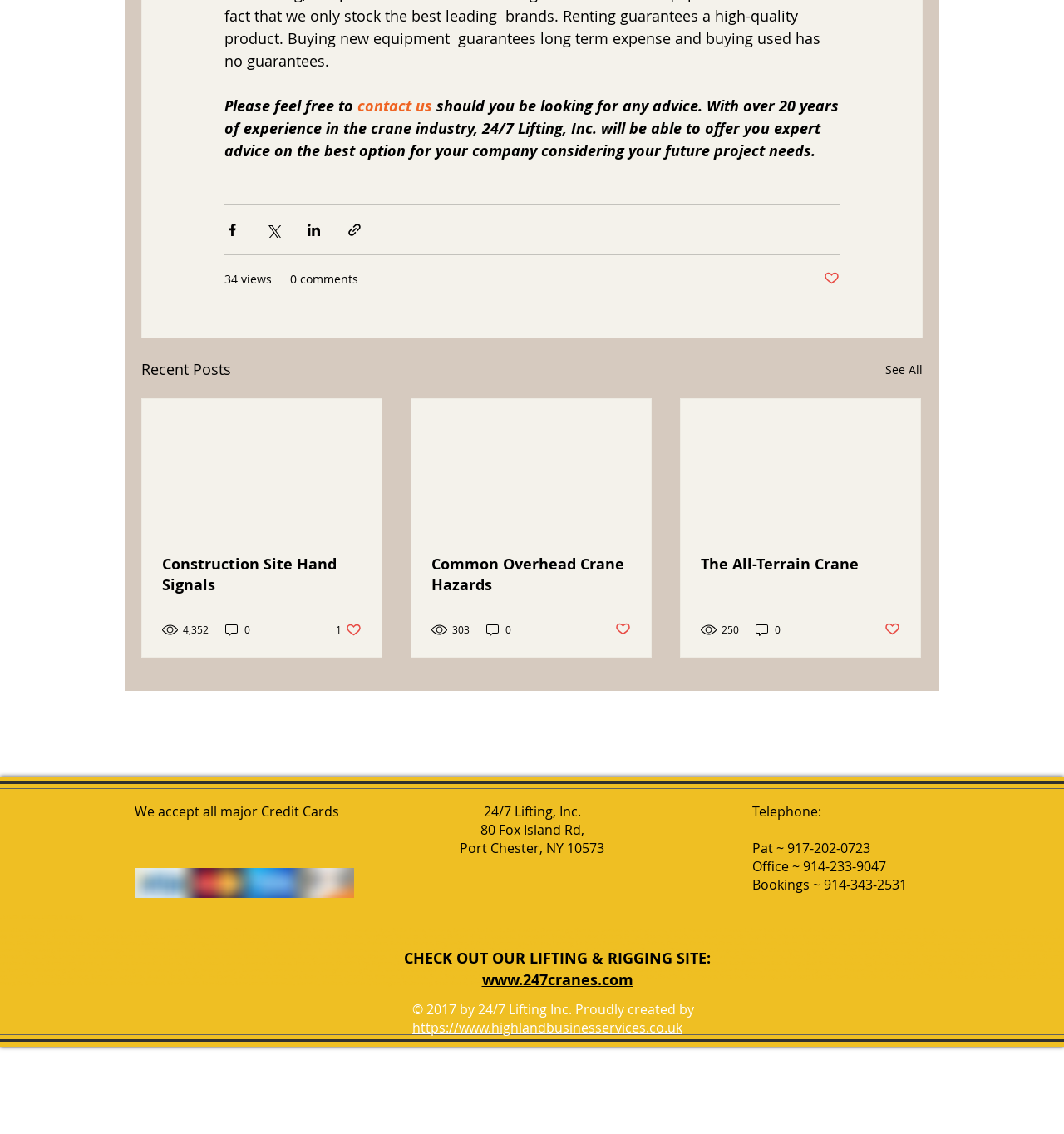Determine the bounding box coordinates of the region I should click to achieve the following instruction: "Share via Facebook". Ensure the bounding box coordinates are four float numbers between 0 and 1, i.e., [left, top, right, bottom].

[0.211, 0.196, 0.226, 0.21]